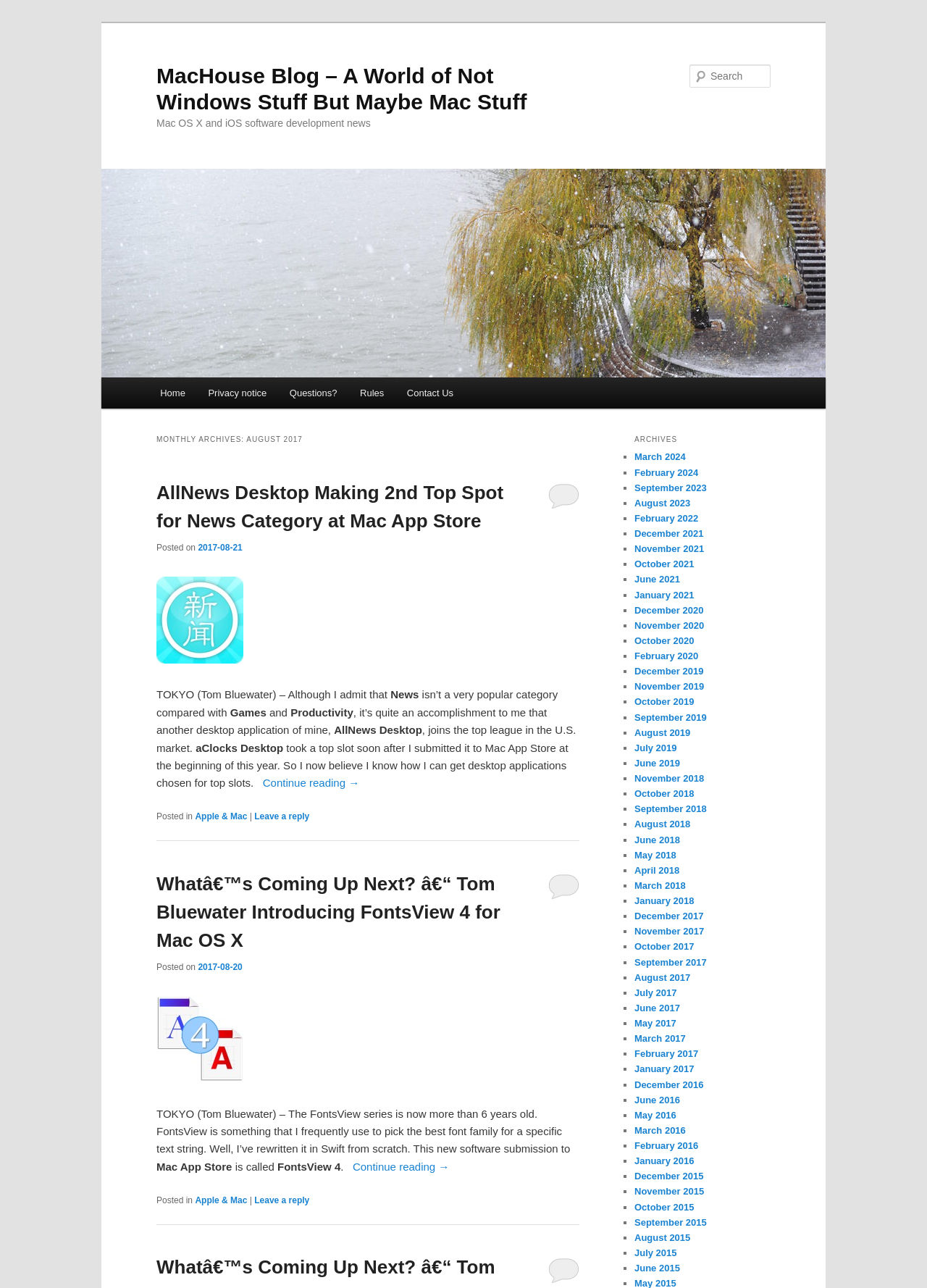Find the bounding box coordinates of the clickable area required to complete the following action: "Read AllNews Desktop Making 2nd Top Spot for News Category at Mac App Store".

[0.169, 0.364, 0.625, 0.42]